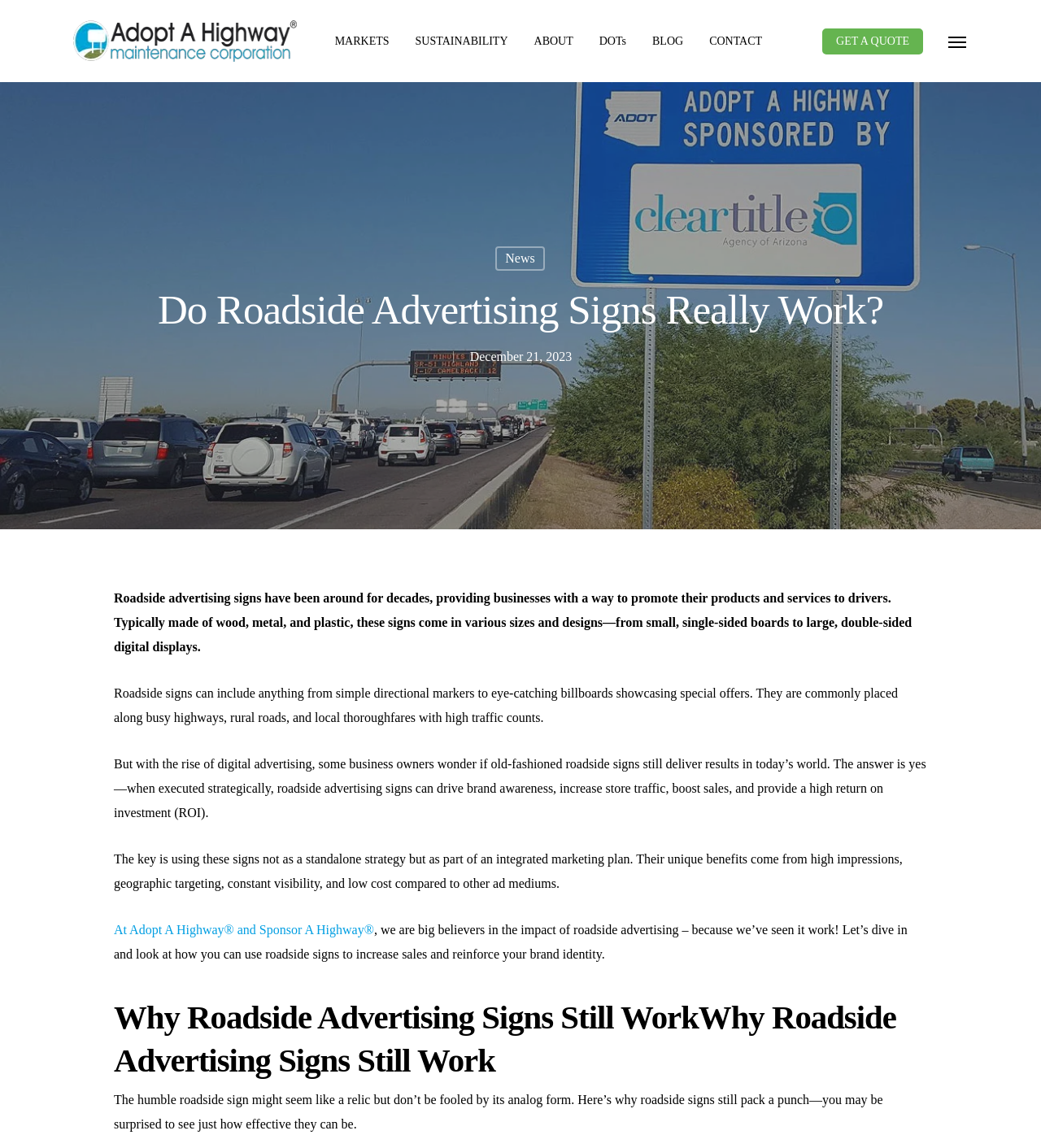Using the element description: "GET A QUOTE", determine the bounding box coordinates. The coordinates should be in the format [left, top, right, bottom], with values between 0 and 1.

[0.79, 0.024, 0.887, 0.047]